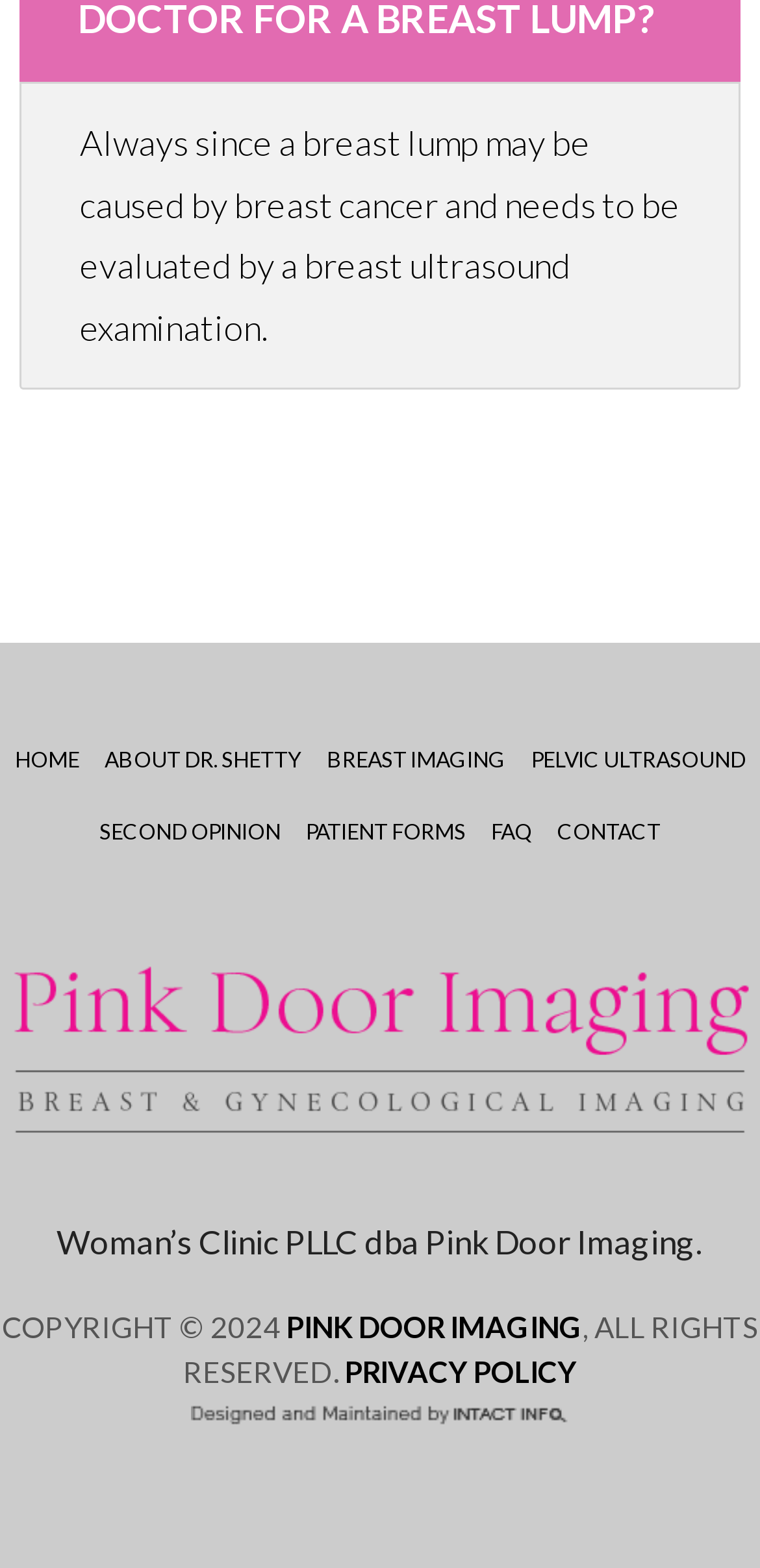Please locate the bounding box coordinates of the element's region that needs to be clicked to follow the instruction: "read privacy policy". The bounding box coordinates should be provided as four float numbers between 0 and 1, i.e., [left, top, right, bottom].

[0.454, 0.863, 0.759, 0.885]